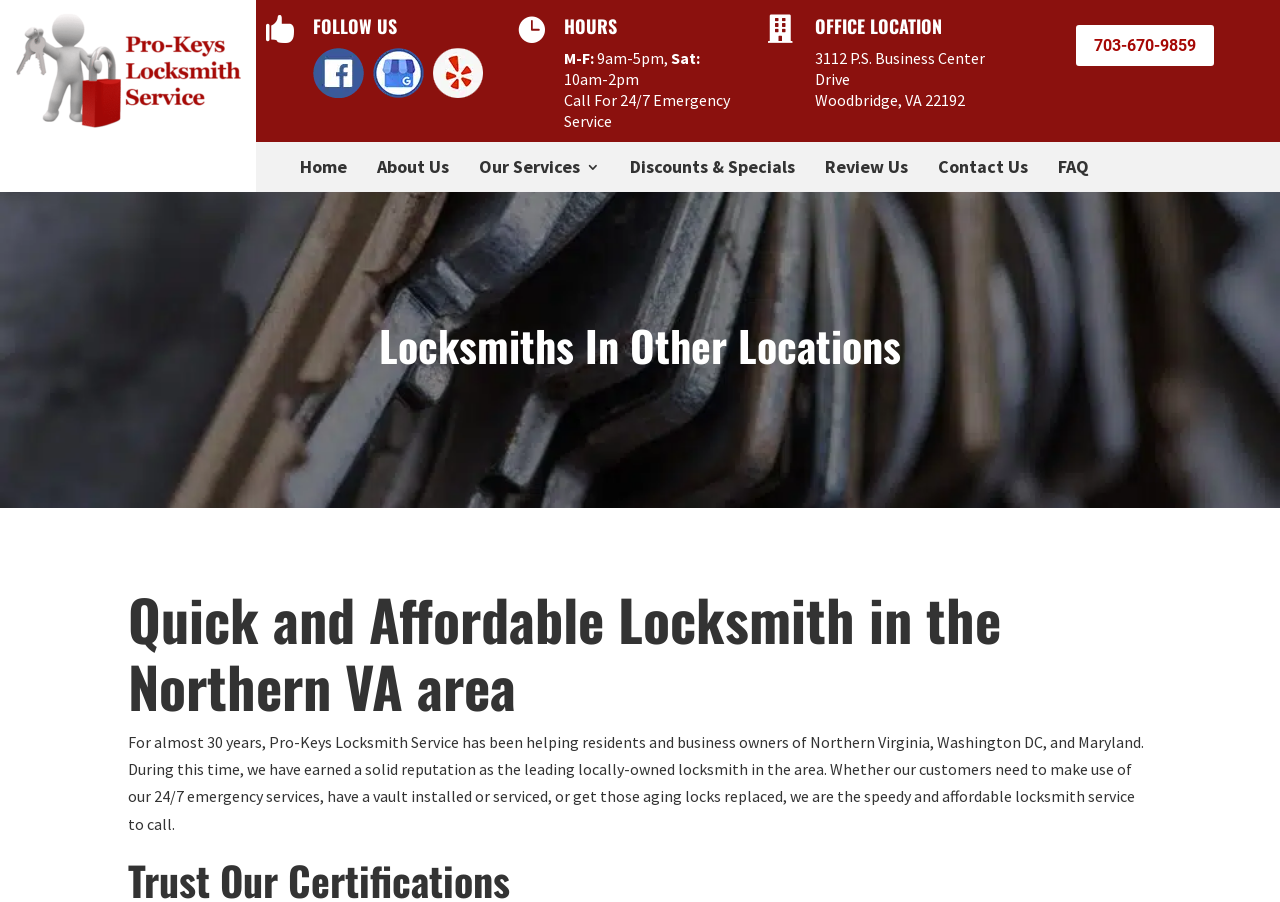Construct a comprehensive caption that outlines the webpage's structure and content.

This webpage is about Pro-Keys Locksmith Service, a locksmith company based in Woodbridge, VA. At the top left corner, there is a logo of Pro-Keys Locksmith Service, which is an image linked to the company's homepage. 

To the right of the logo, there are three social media links: Facebook, Google Map listing, and Yelp page, each represented by an image. 

Below the social media links, there are three sections: Hours, Office Location, and Contact Information. The Hours section displays the company's working hours, including Monday to Friday from 9 am to 5 pm, Saturday from 10 am to 2 pm, and 24/7 emergency service. The Office Location section shows the company's address: 3112 P.S. Business Center Drive, Woodbridge, VA 22192. The Contact Information section displays the company's phone number: 703-670-9859.

In the middle of the page, there is a navigation menu with links to different pages, including Home, About Us, Our Services, Discounts & Specials, Review Us, Contact Us, and FAQ.

At the bottom of the page, there are two headings: Locksmiths In Other Locations and a brief introduction to Pro-Keys Locksmith Service. The introduction explains that the company has been serving Northern Virginia, Washington DC, and Maryland for almost 30 years, providing 24/7 emergency services, vault installation and servicing, and lock replacement.